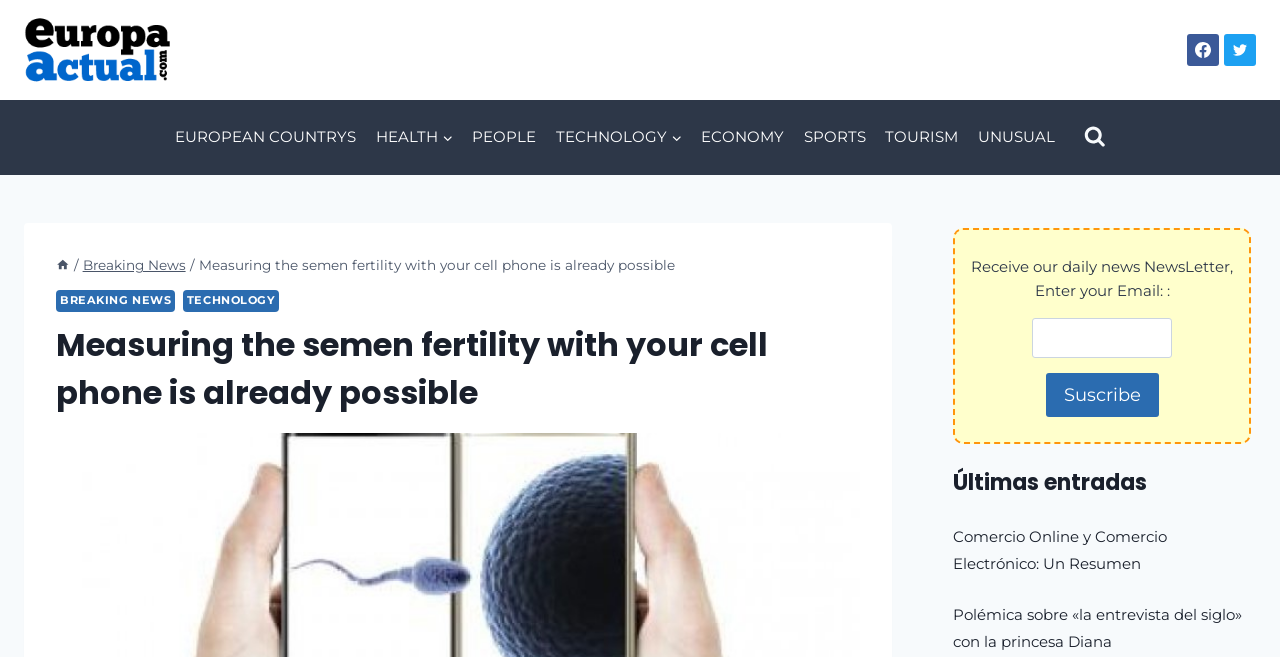From the details in the image, provide a thorough response to the question: What is the category of the news article?

By examining the webpage structure, I found that the news article is categorized under 'Technology' as it is listed under the 'TECHNOLOGY' menu item.